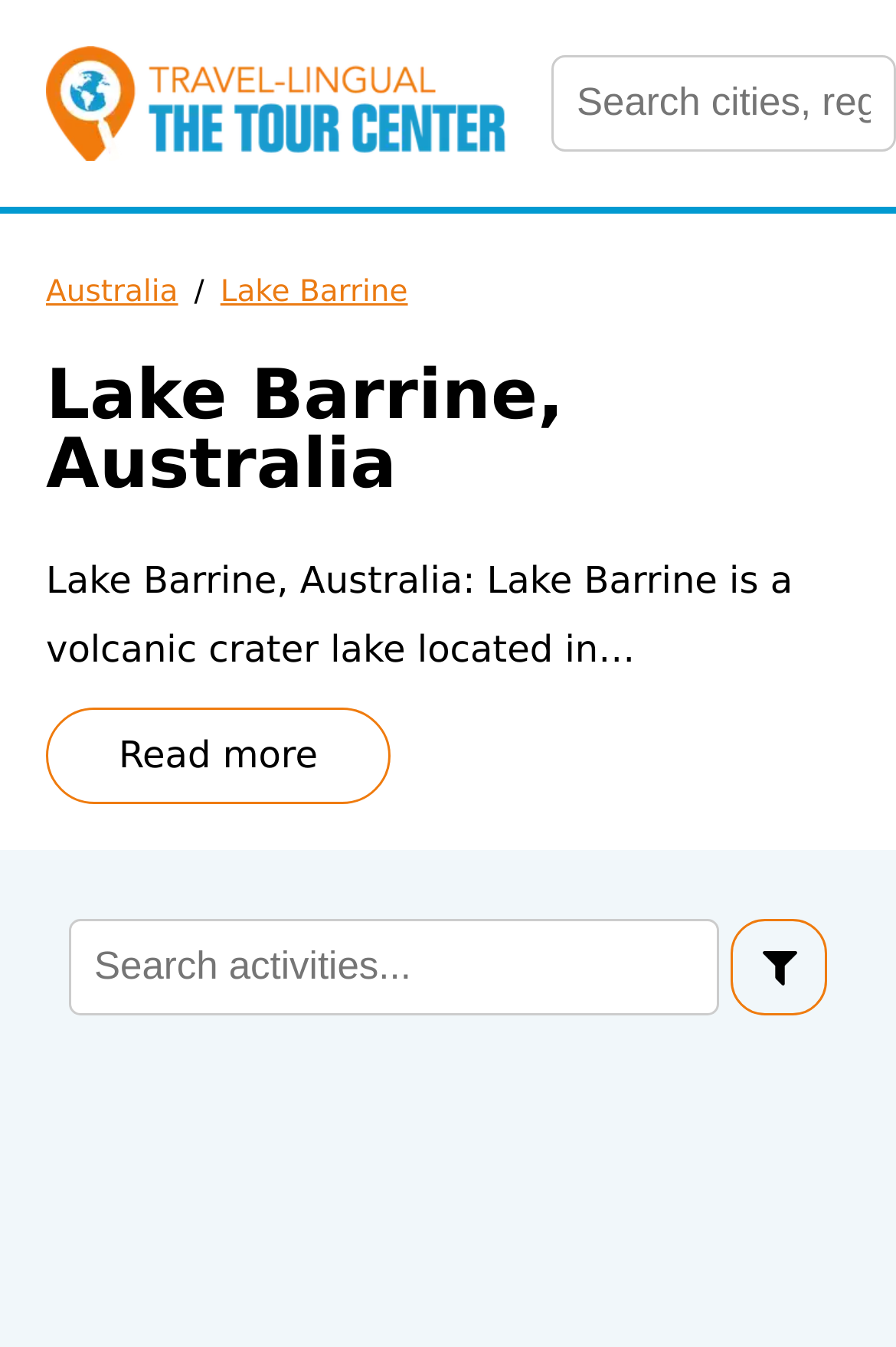Use a single word or phrase to answer this question: 
What is the country where Lake Barrine is located?

Australia